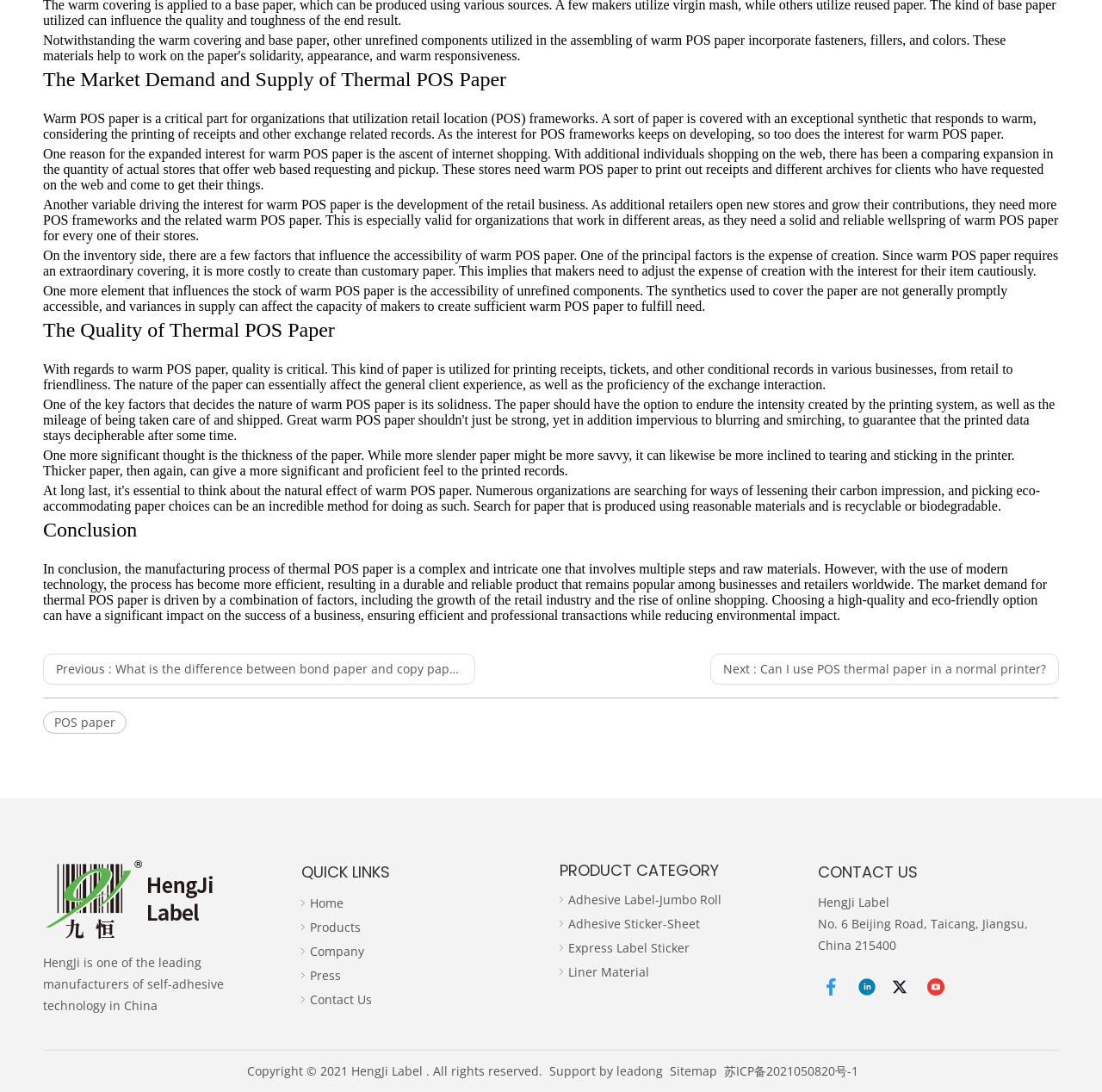What is the main topic of this webpage?
Examine the image and provide an in-depth answer to the question.

Based on the headings and content of the webpage, it appears that the main topic is thermal POS paper, including its market demand and supply, quality, and manufacturing process.